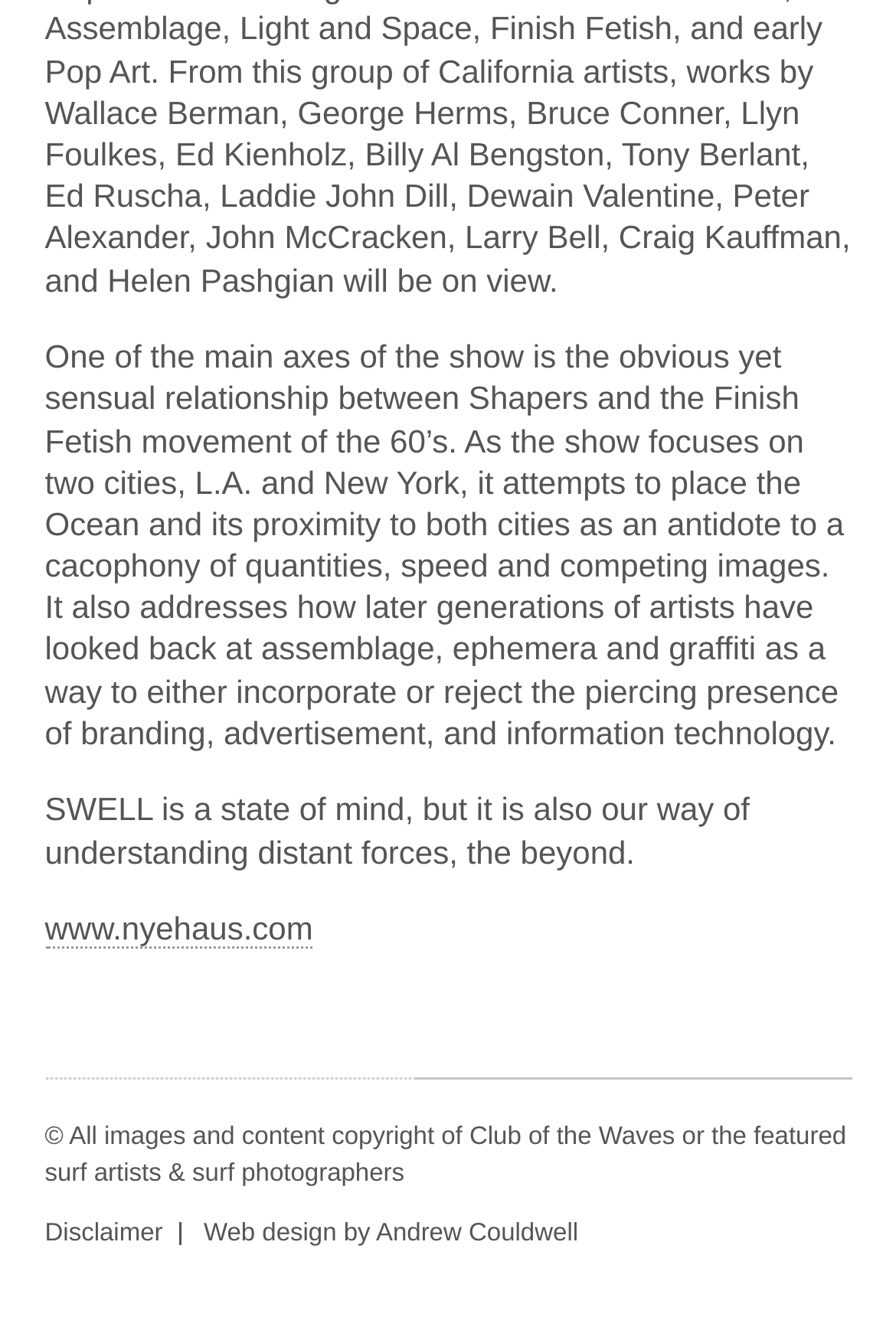Who owns the copyright of the images and content?
Please provide a full and detailed response to the question.

The StaticText element with the bounding box coordinates [0.05, 0.844, 0.945, 0.865] indicates that all images and content are copyrighted by Club of the Waves or the featured.